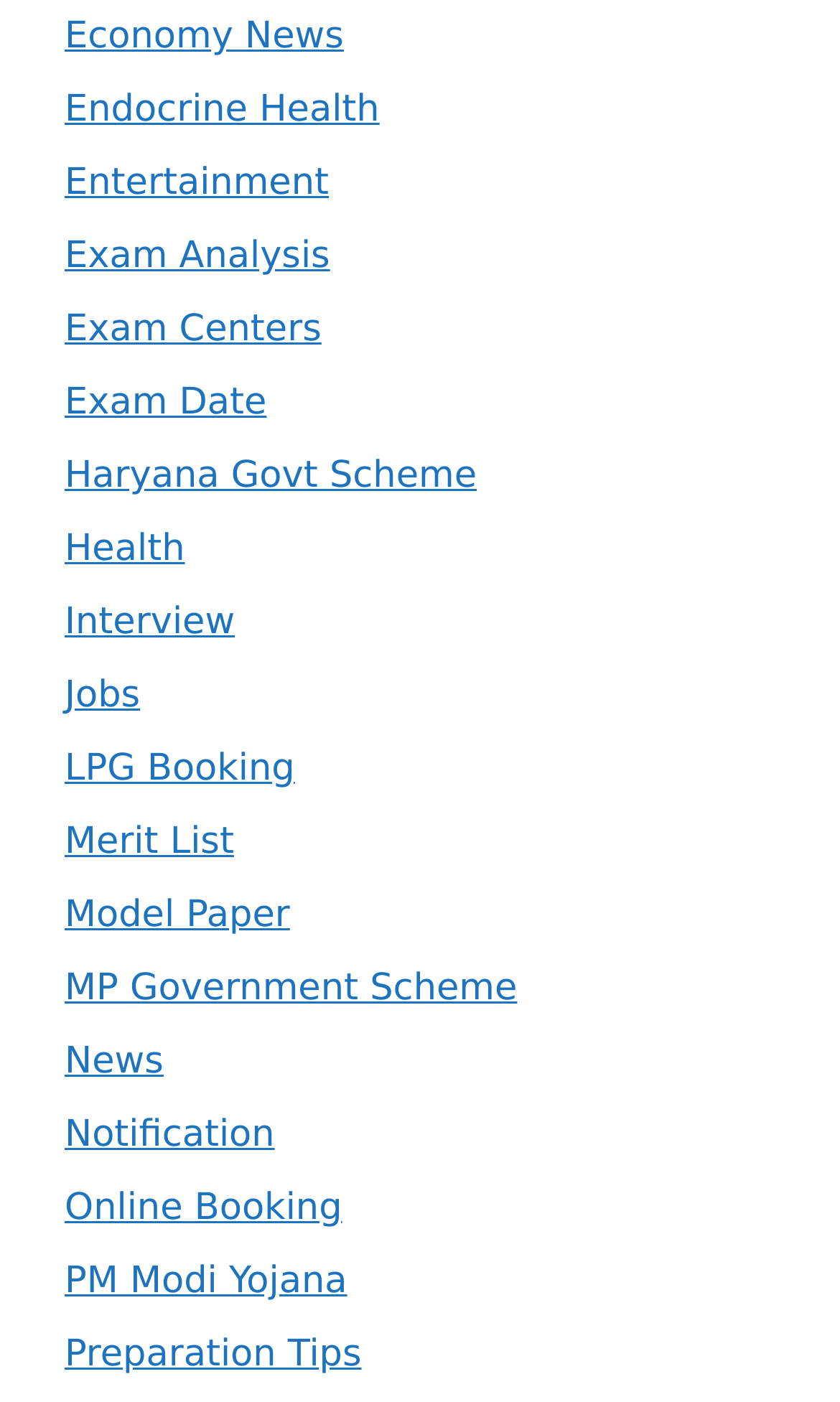Provide the bounding box coordinates for the UI element described in this sentence: "Notification". The coordinates should be four float values between 0 and 1, i.e., [left, top, right, bottom].

[0.077, 0.795, 0.327, 0.825]